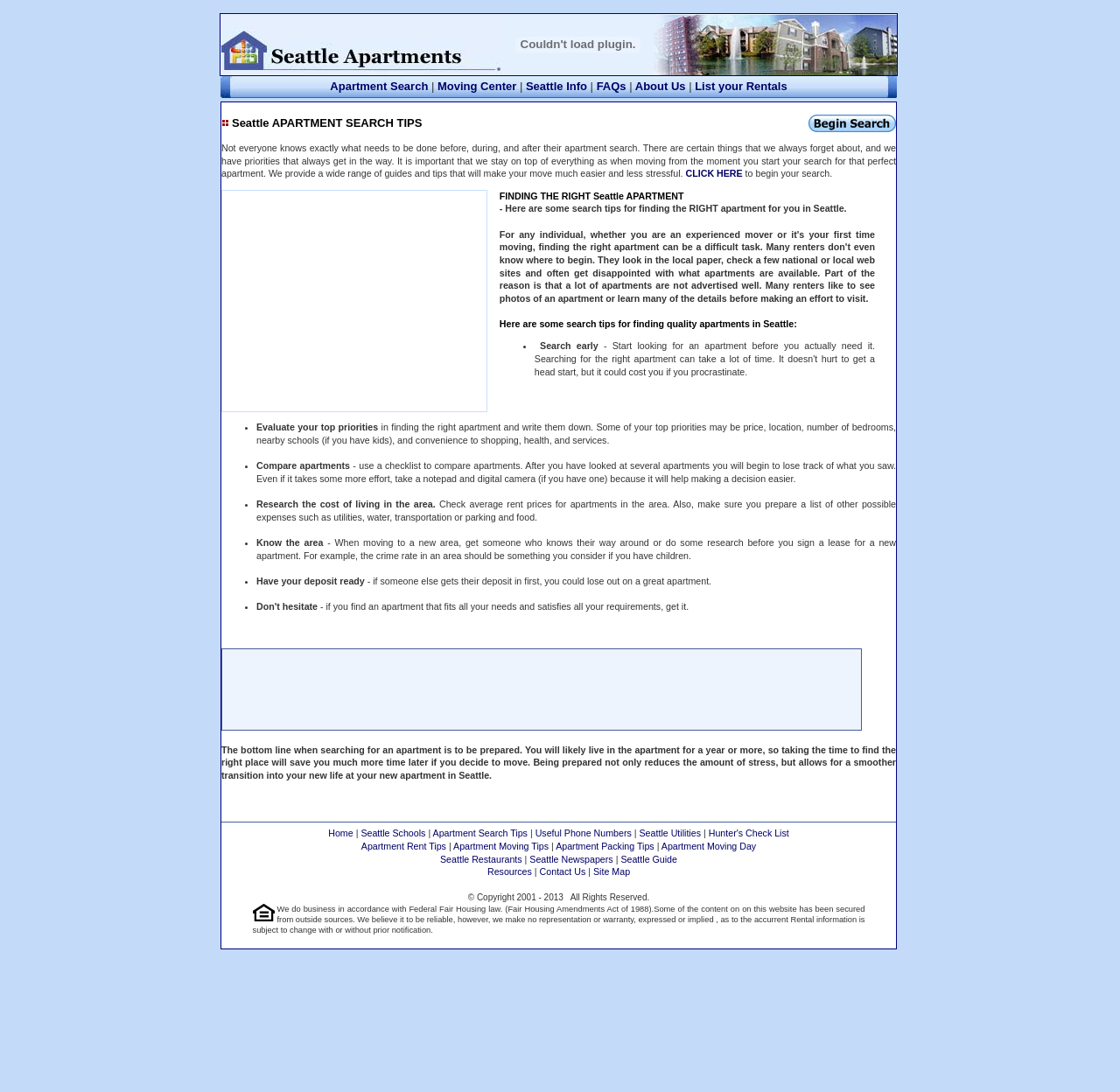Analyze the image and provide a detailed answer to the question: What should be considered when researching the cost of living in an area?

According to the webpage, when researching the cost of living in an area, one should prepare a list of other possible expenses such as utilities, water, transportation or parking, and food.